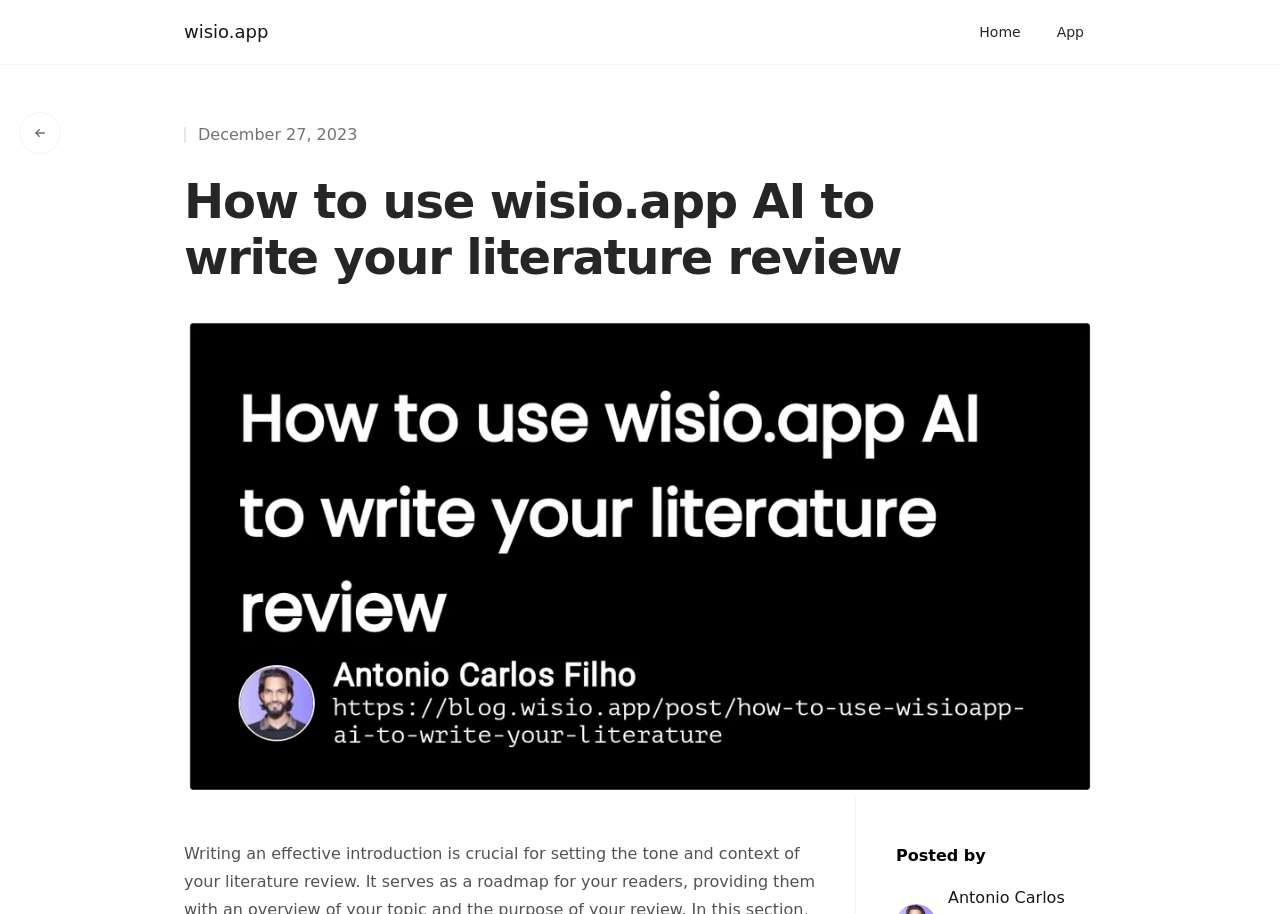Please determine the headline of the webpage and provide its content.

How to use wisio.app AI to write your literature review